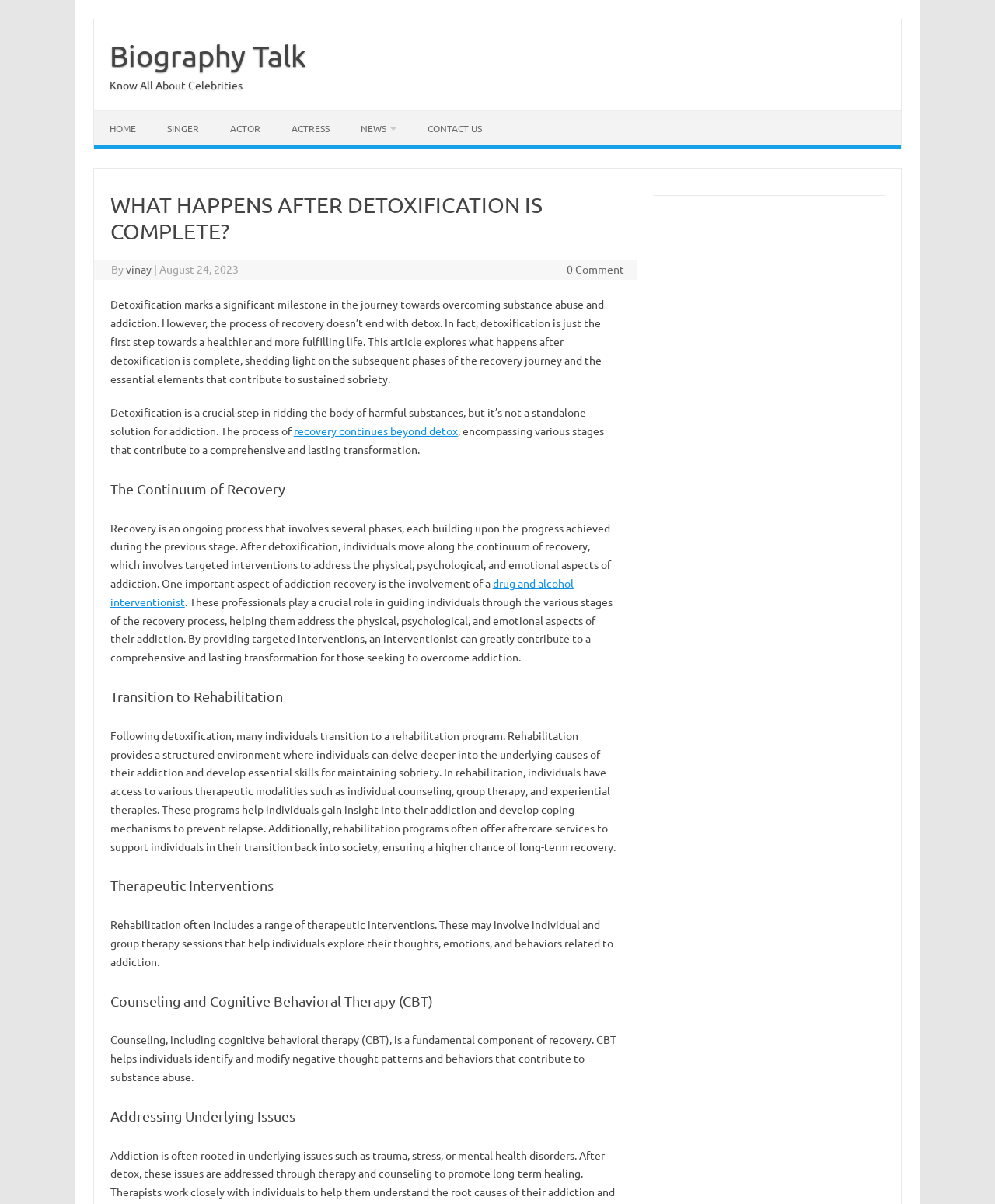Determine the bounding box coordinates for the UI element described. Format the coordinates as (top-left x, top-left y, bottom-right x, bottom-right y) and ensure all values are between 0 and 1. Element description: aublumberg

None